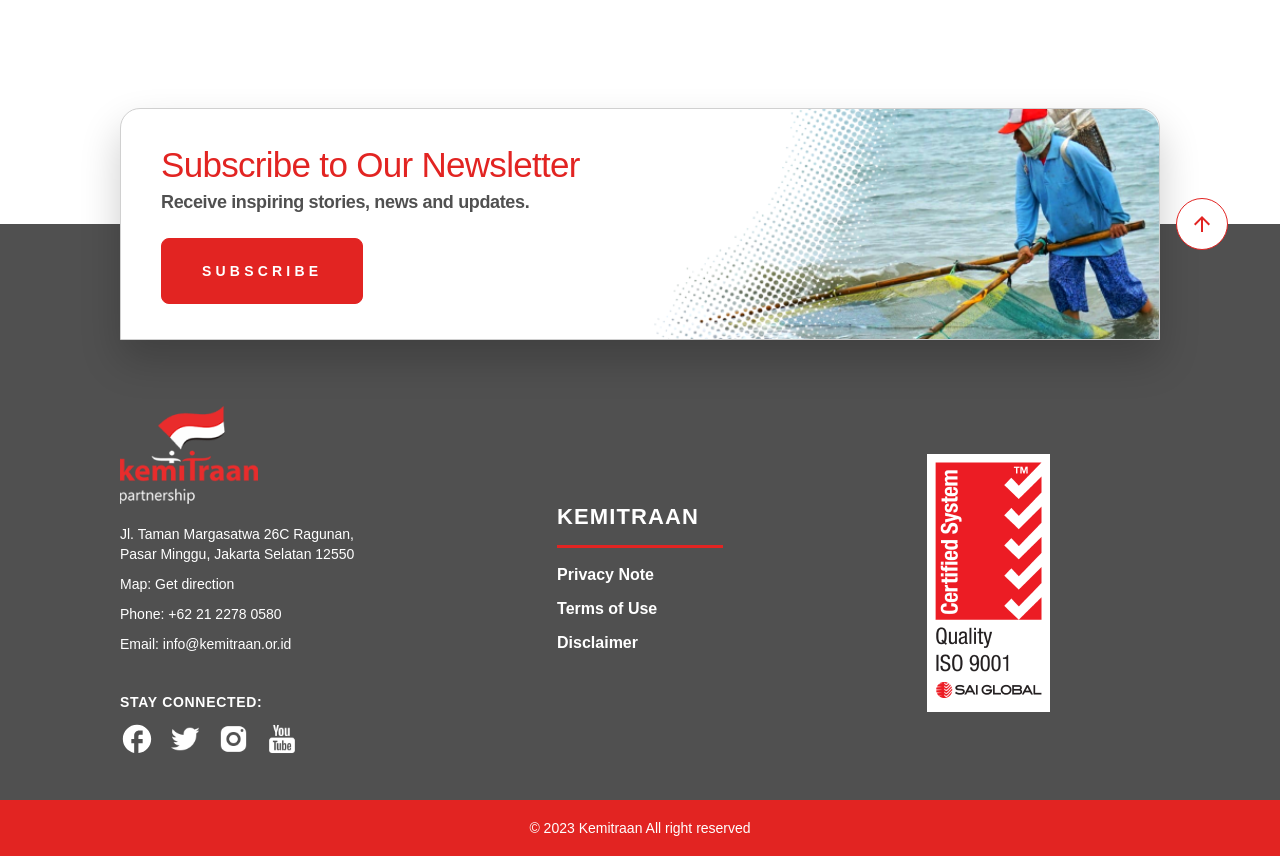Could you please study the image and provide a detailed answer to the question:
What is the phone number of the organization?

I found the phone number by looking at the link element that contains the phone number, which is located below the 'Phone:' label.